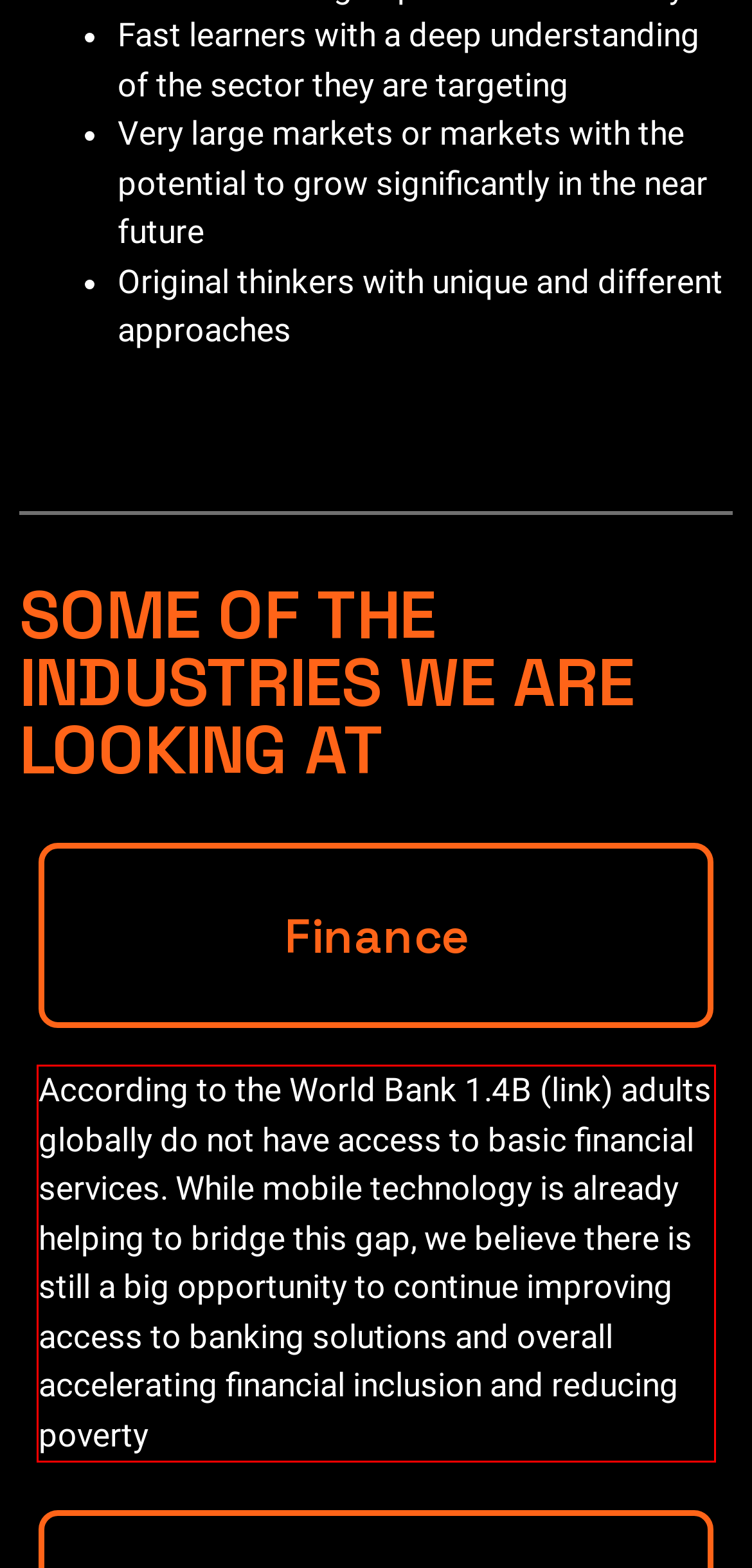Please examine the screenshot of the webpage and read the text present within the red rectangle bounding box.

According to the World Bank 1.4B (link) adults globally do not have access to basic financial services. While mobile technology is already helping to bridge this gap, we believe there is still a big opportunity to continue improving access to banking solutions and overall accelerating financial inclusion and reducing poverty